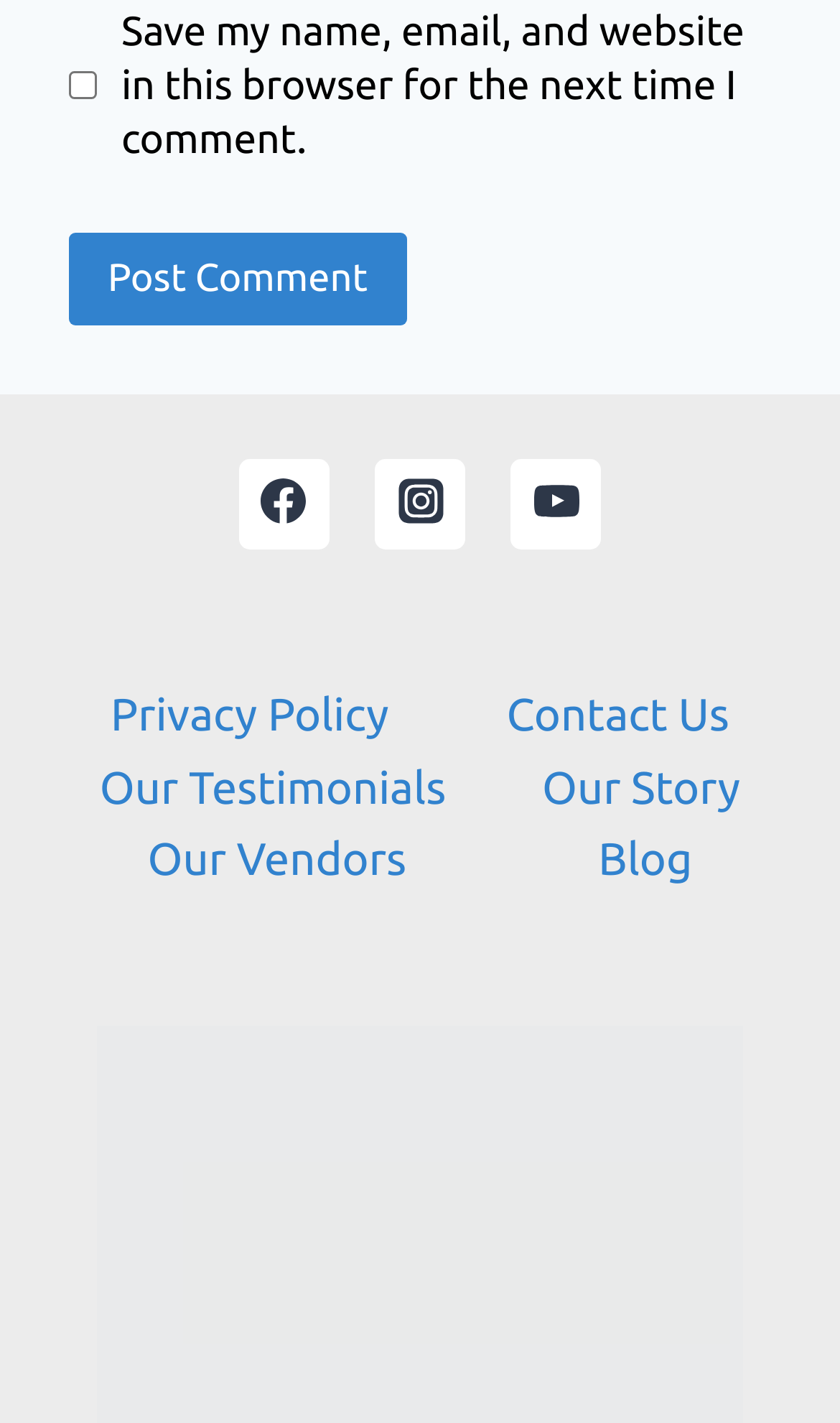Find the bounding box coordinates of the UI element according to this description: "Privacy Policy".

[0.099, 0.477, 0.495, 0.528]